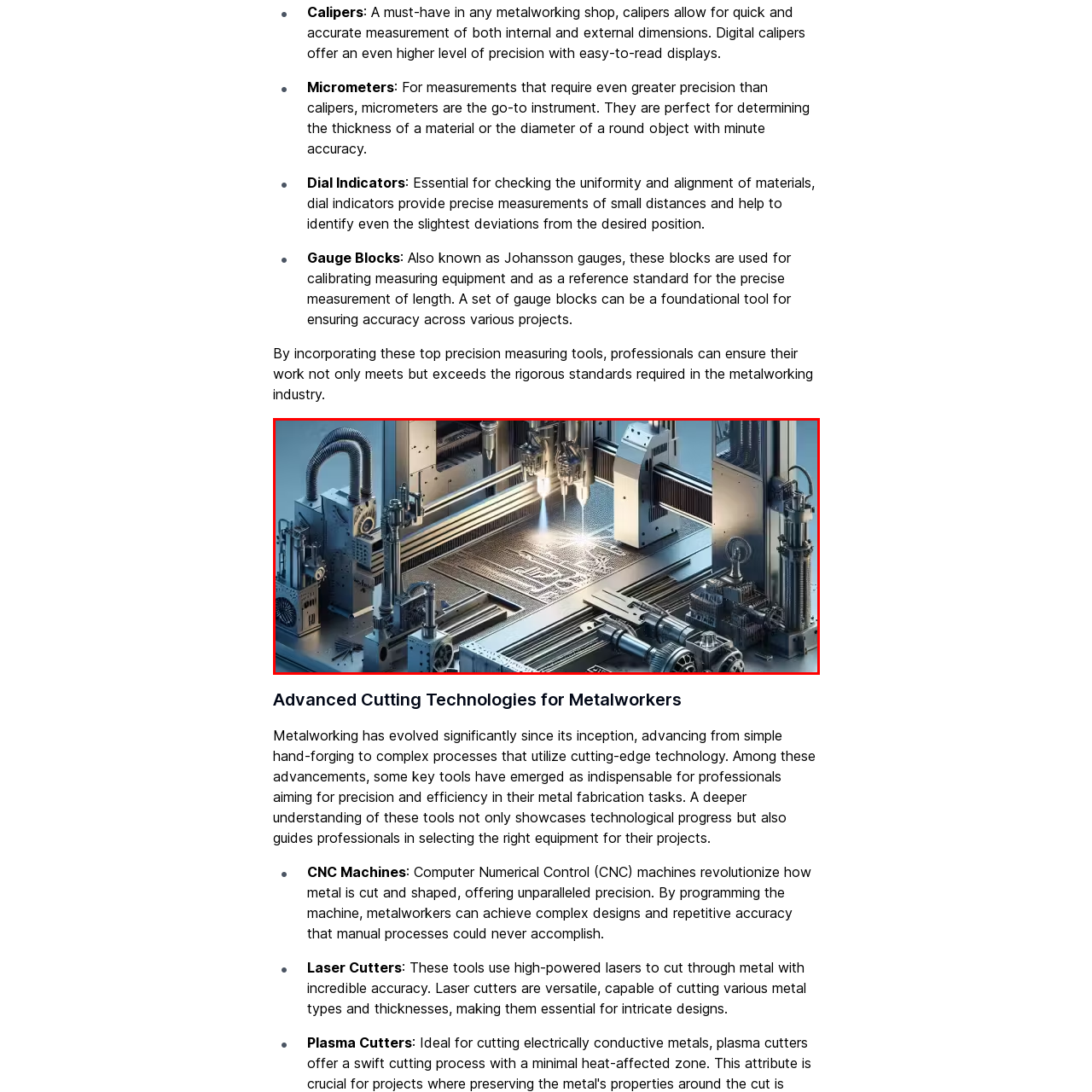Offer a detailed description of the content within the red-framed image.

The image showcases a sophisticated metalworking setup featuring advanced machinery designed for precision cutting and crafting of metals. At the heart of the scene is a high-tech CNC machine that utilizes programmed instructions to perform intricate designs and achieve repetitive accuracy. Surrounding the main cutting unit are various components including powerful laser and plasma cutters, known for their ability to slice through various metal types with exceptional precision.

Light emanates from the cutting tools, illustrating the process of metal being shaped and refined. The environment reflects the evolution in metalworking technologies, highlighting the transition from traditional methods to modern, automated equipment. This setup exemplifies the essential tools of contemporary metal fabrication, emphasizing the importance of precision and efficiency in the industry. The scene underscores how advancements in cutting technologies provide a significant advantage to professionals striving for excellence in their work.